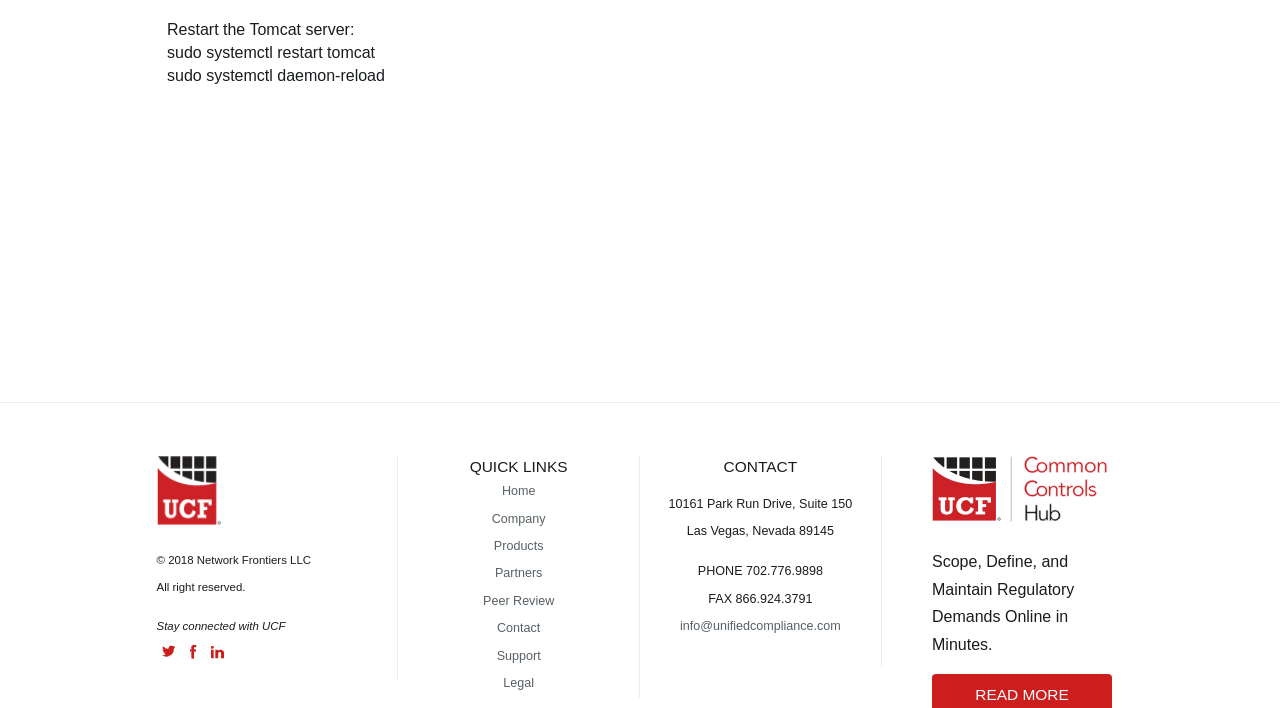Find the bounding box coordinates for the area that must be clicked to perform this action: "Click the 'LinkedIn' link".

[0.164, 0.912, 0.176, 0.931]